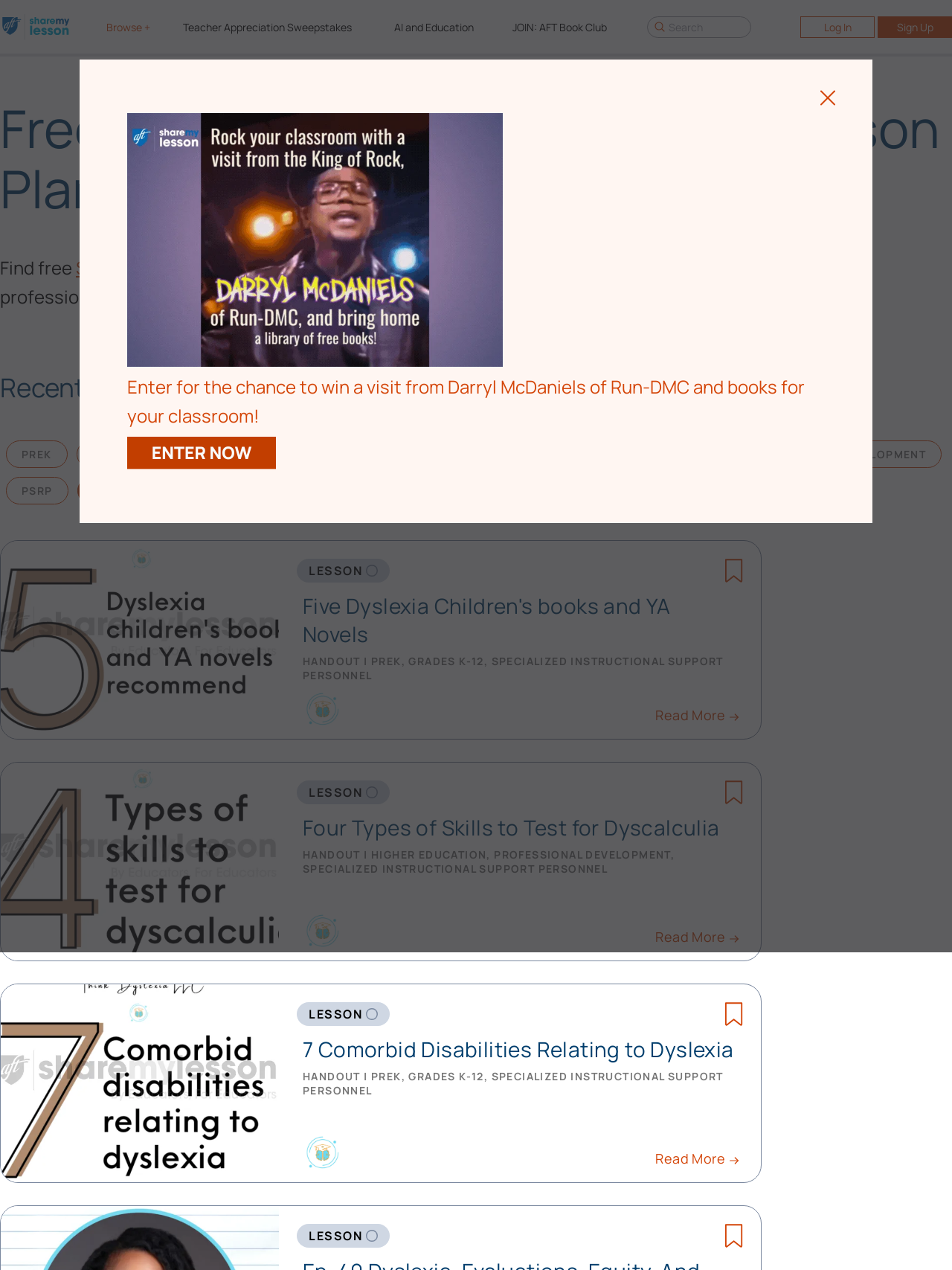Provide the bounding box coordinates of the HTML element described by the text: "Specific Learning Disability lesson plans".

[0.08, 0.201, 0.425, 0.22]